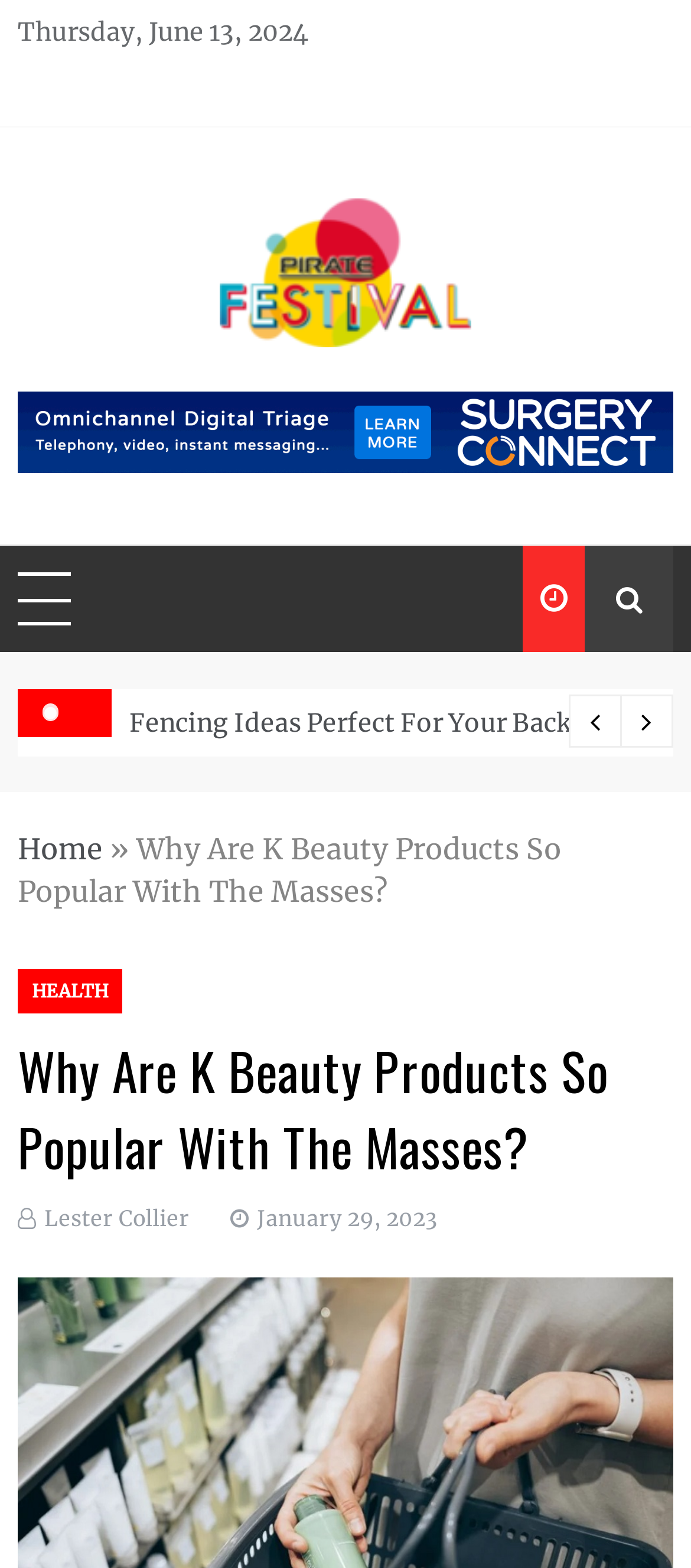What is the name of the website?
Give a thorough and detailed response to the question.

I found the name of the website by looking at the heading element that says 'Pirate Festivals' at the top of the webpage.